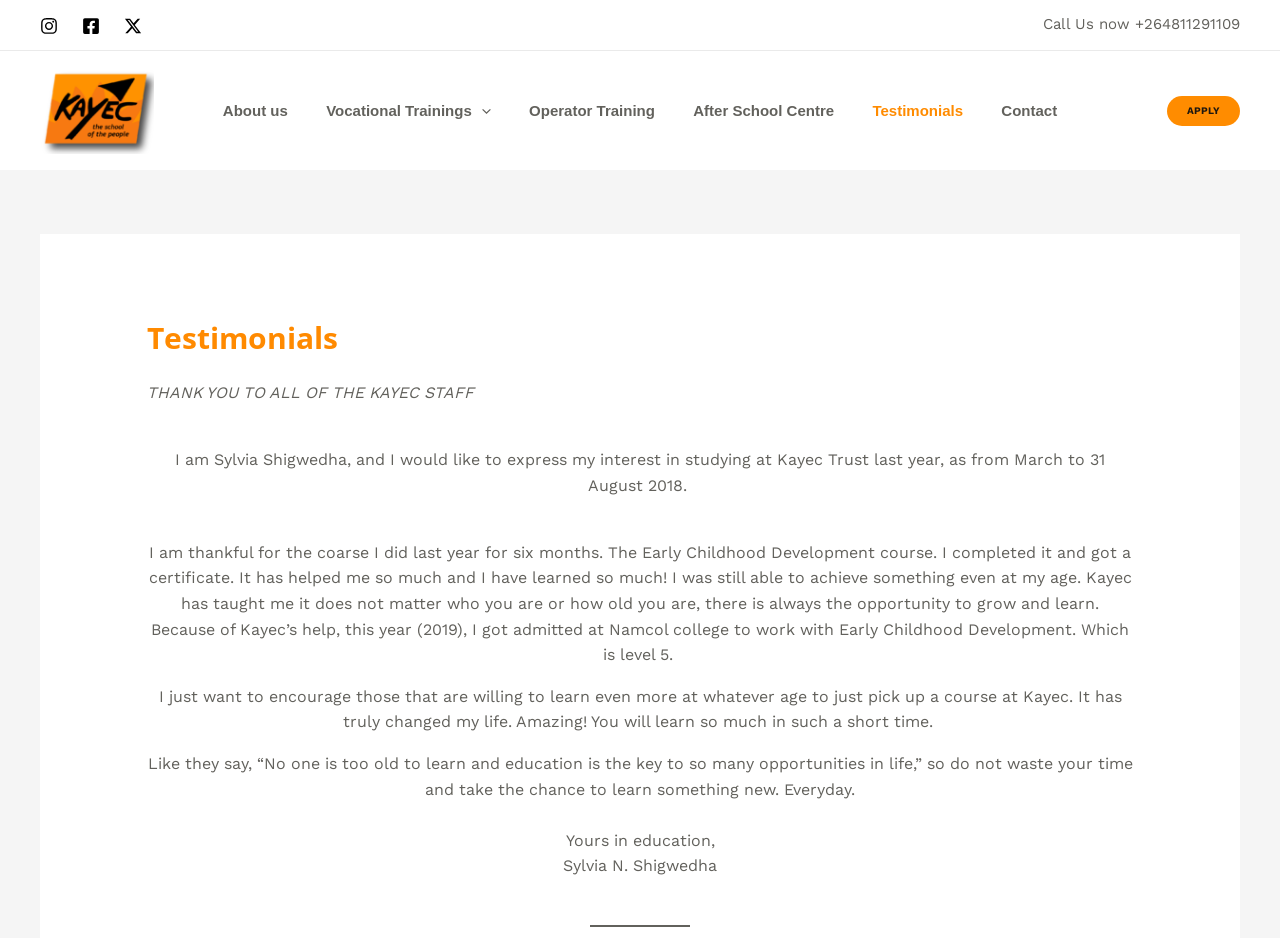Find the bounding box coordinates of the area to click in order to follow the instruction: "Navigate to the About us page".

[0.179, 0.067, 0.253, 0.169]